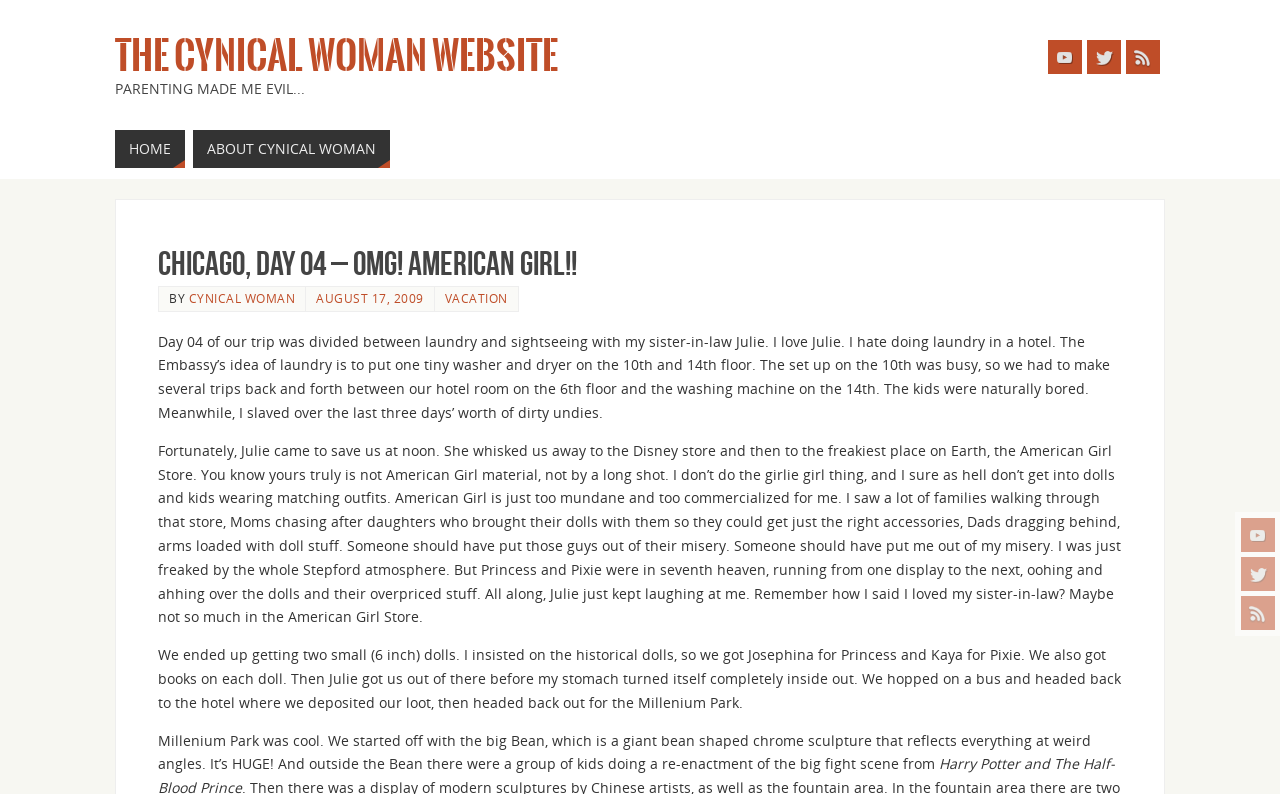Show me the bounding box coordinates of the clickable region to achieve the task as per the instruction: "Learn about 'Contractor Opportunity Protection Act'".

None